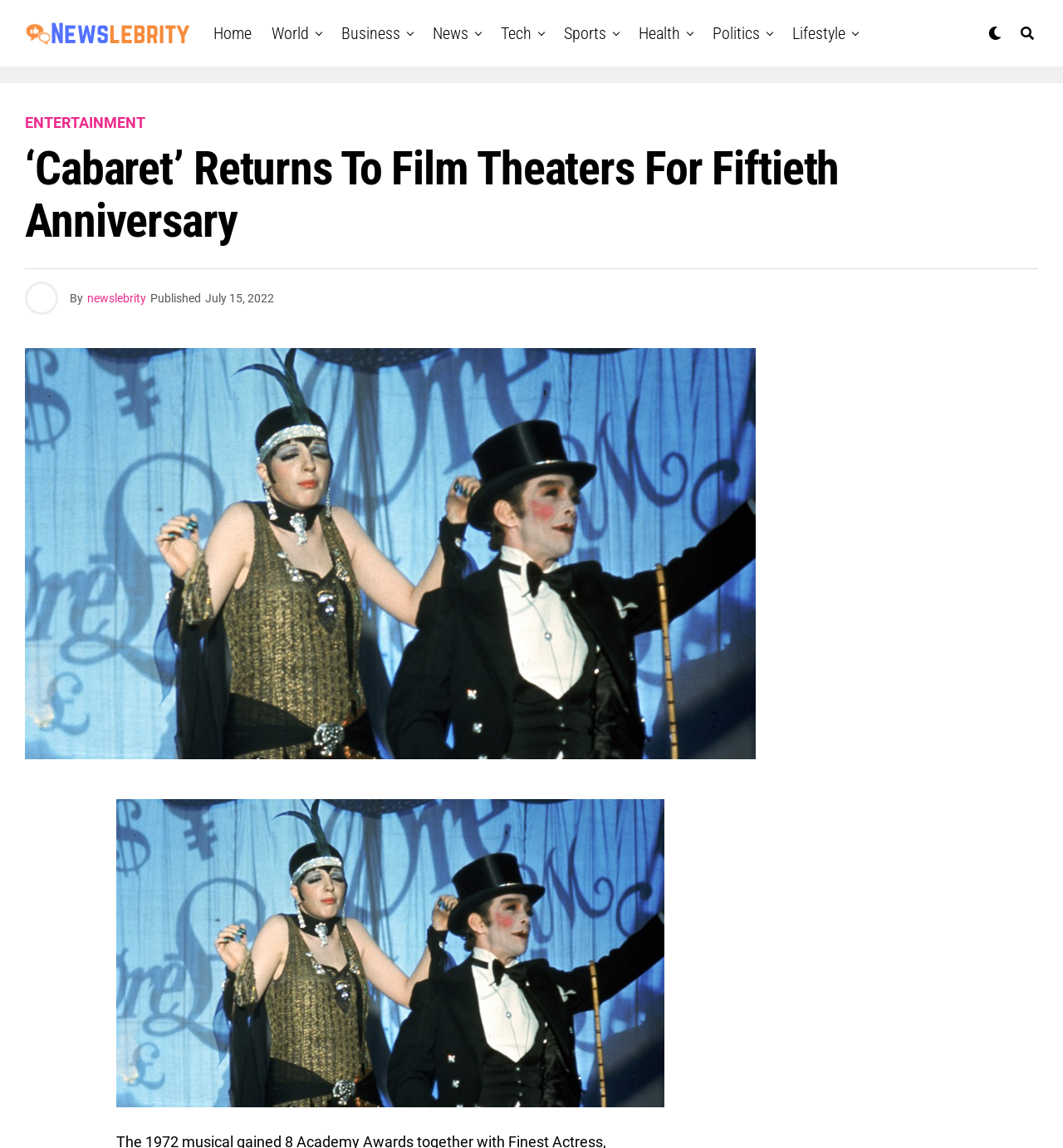Please identify the bounding box coordinates of the clickable area that will fulfill the following instruction: "go to Newslebrity homepage". The coordinates should be in the format of four float numbers between 0 and 1, i.e., [left, top, right, bottom].

[0.023, 0.014, 0.18, 0.043]